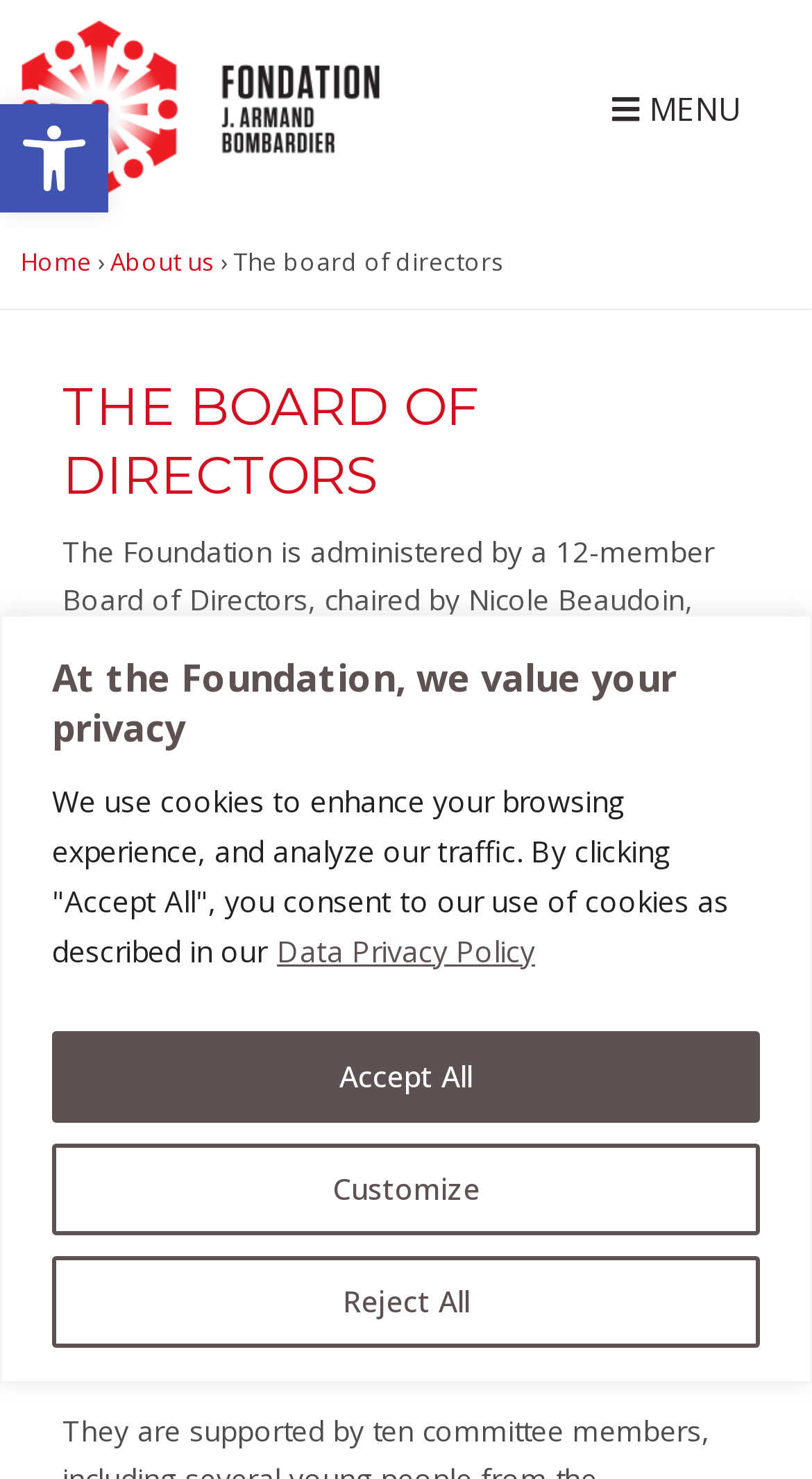What is the name of the founder's granddaughter?
Based on the visual, give a brief answer using one word or a short phrase.

Nicole Beaudoin